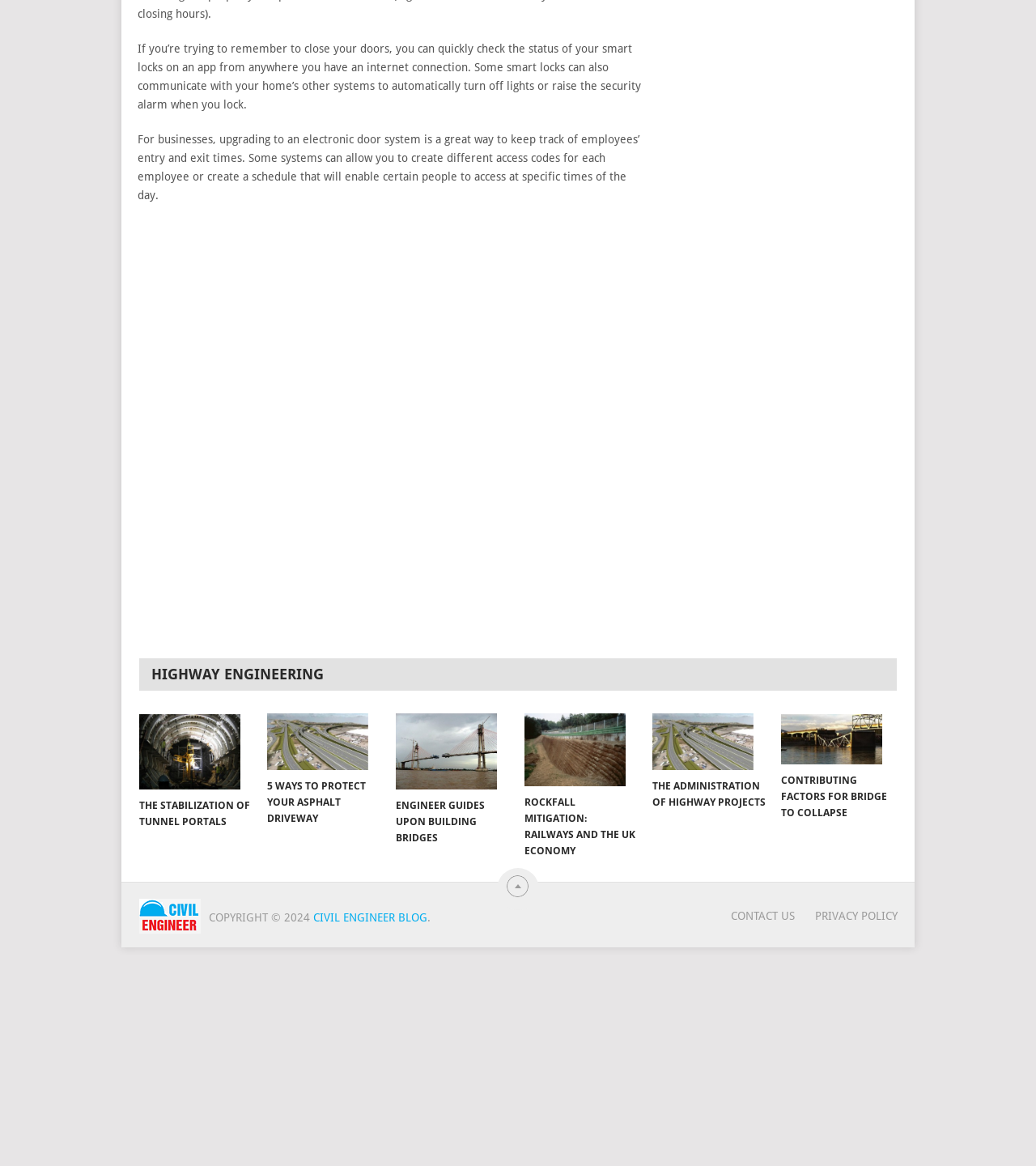Extract the bounding box coordinates of the UI element described by: "FAQ's". The coordinates should include four float numbers ranging from 0 to 1, e.g., [left, top, right, bottom].

None